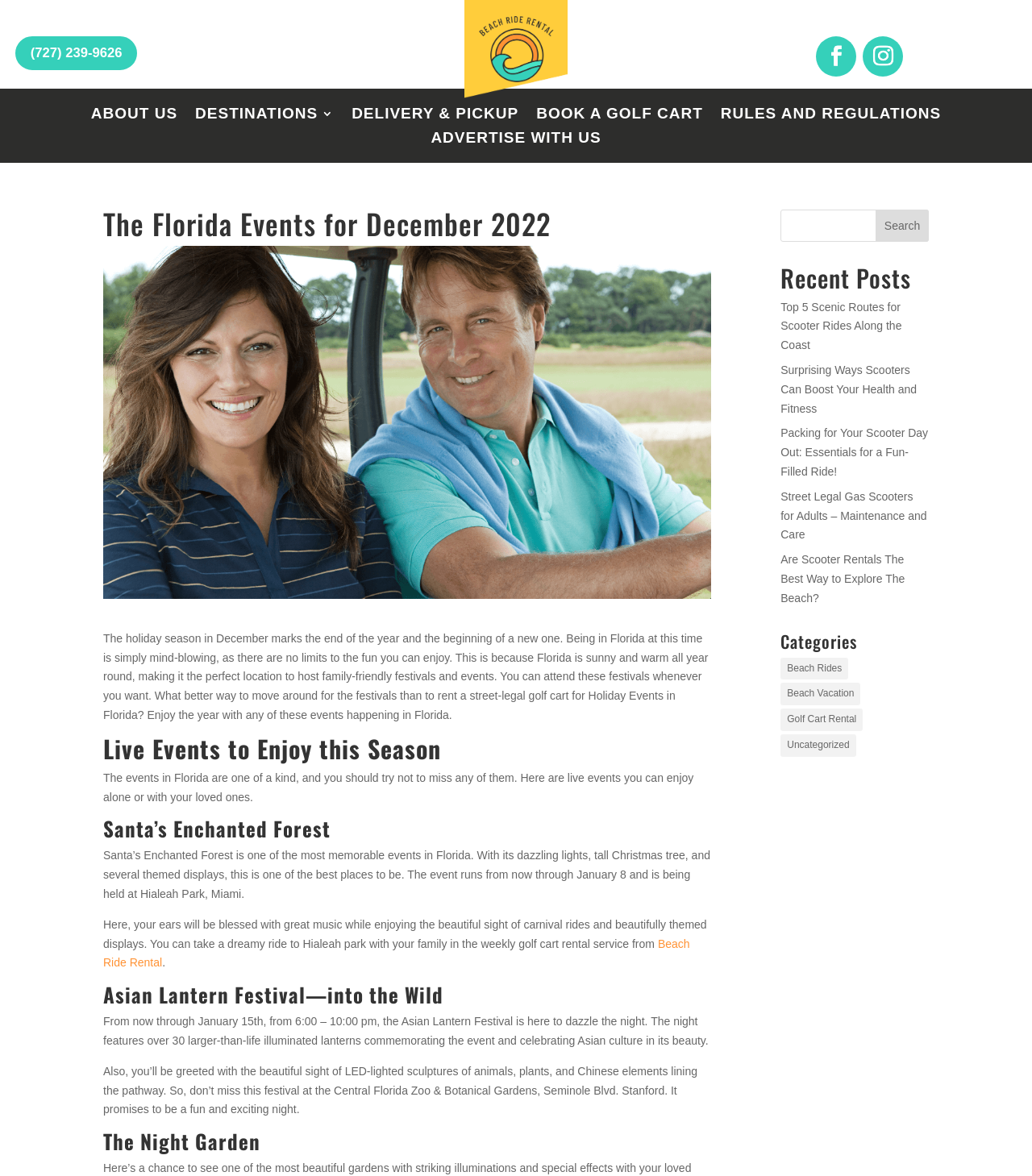Extract the bounding box of the UI element described as: "About Us".

[0.088, 0.092, 0.172, 0.107]